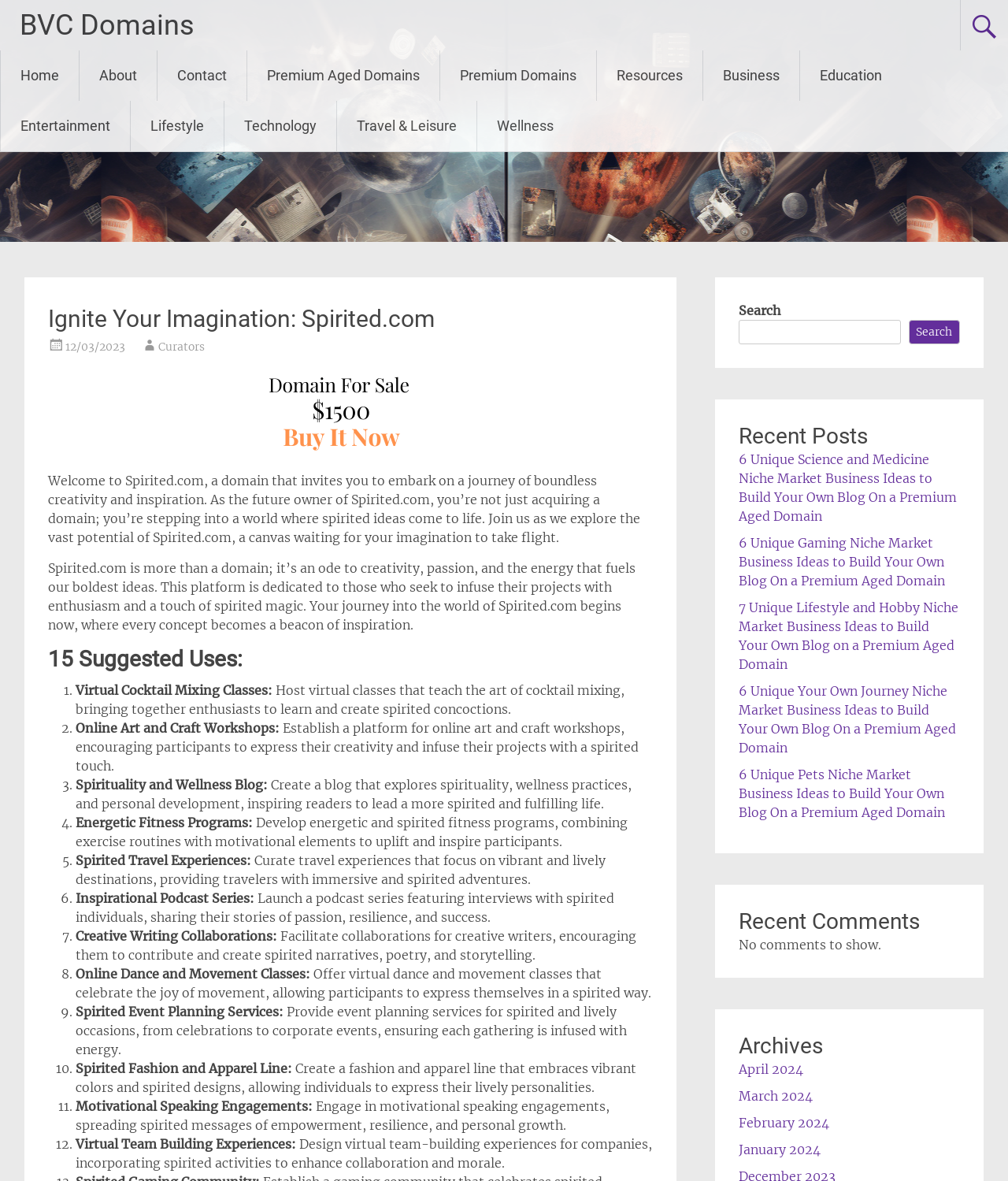Pinpoint the bounding box coordinates of the area that should be clicked to complete the following instruction: "Search for a domain". The coordinates must be given as four float numbers between 0 and 1, i.e., [left, top, right, bottom].

[0.733, 0.255, 0.952, 0.291]